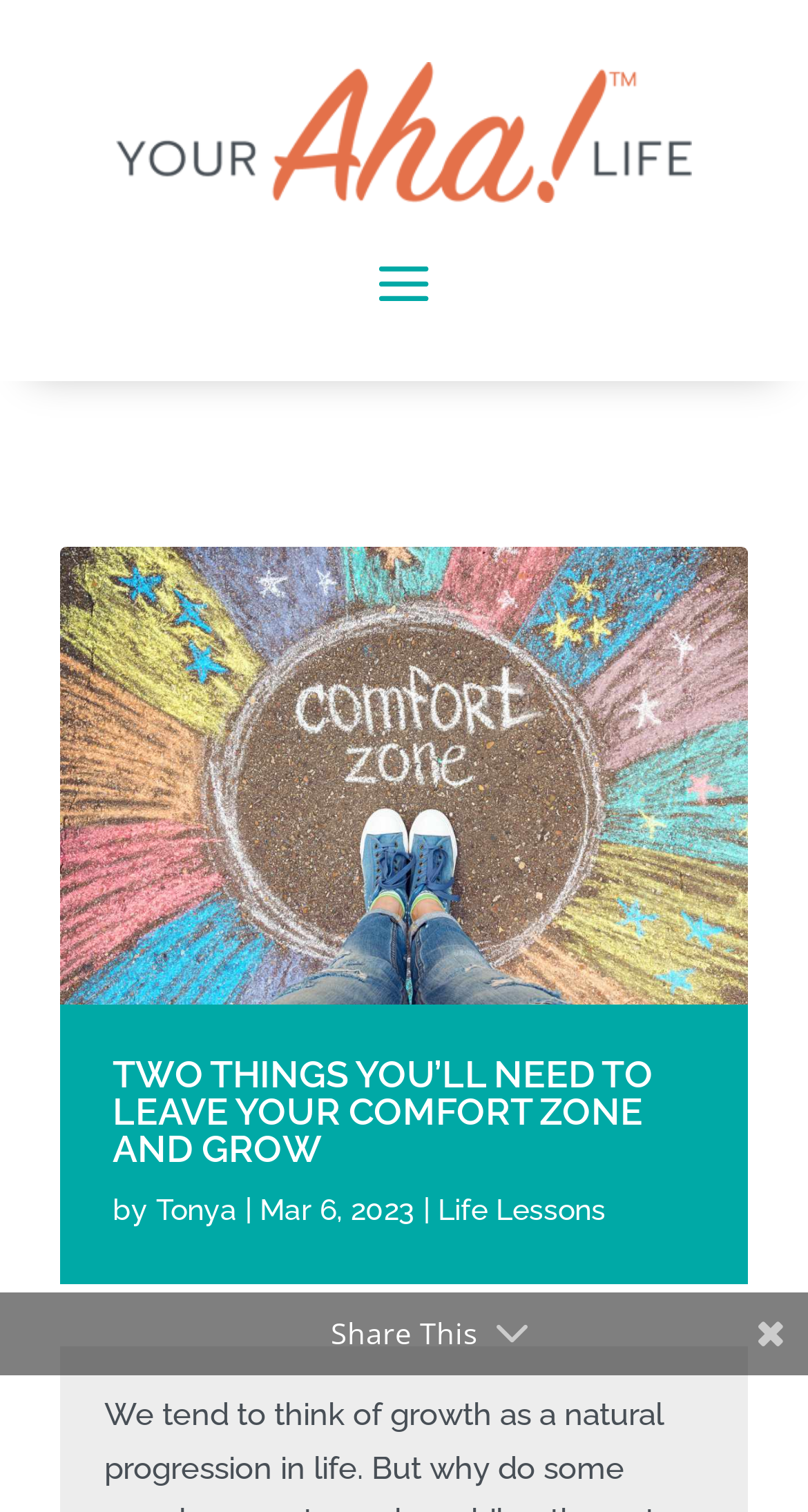Using the provided element description: "Life Lessons", identify the bounding box coordinates. The coordinates should be four floats between 0 and 1 in the order [left, top, right, bottom].

[0.542, 0.79, 0.749, 0.812]